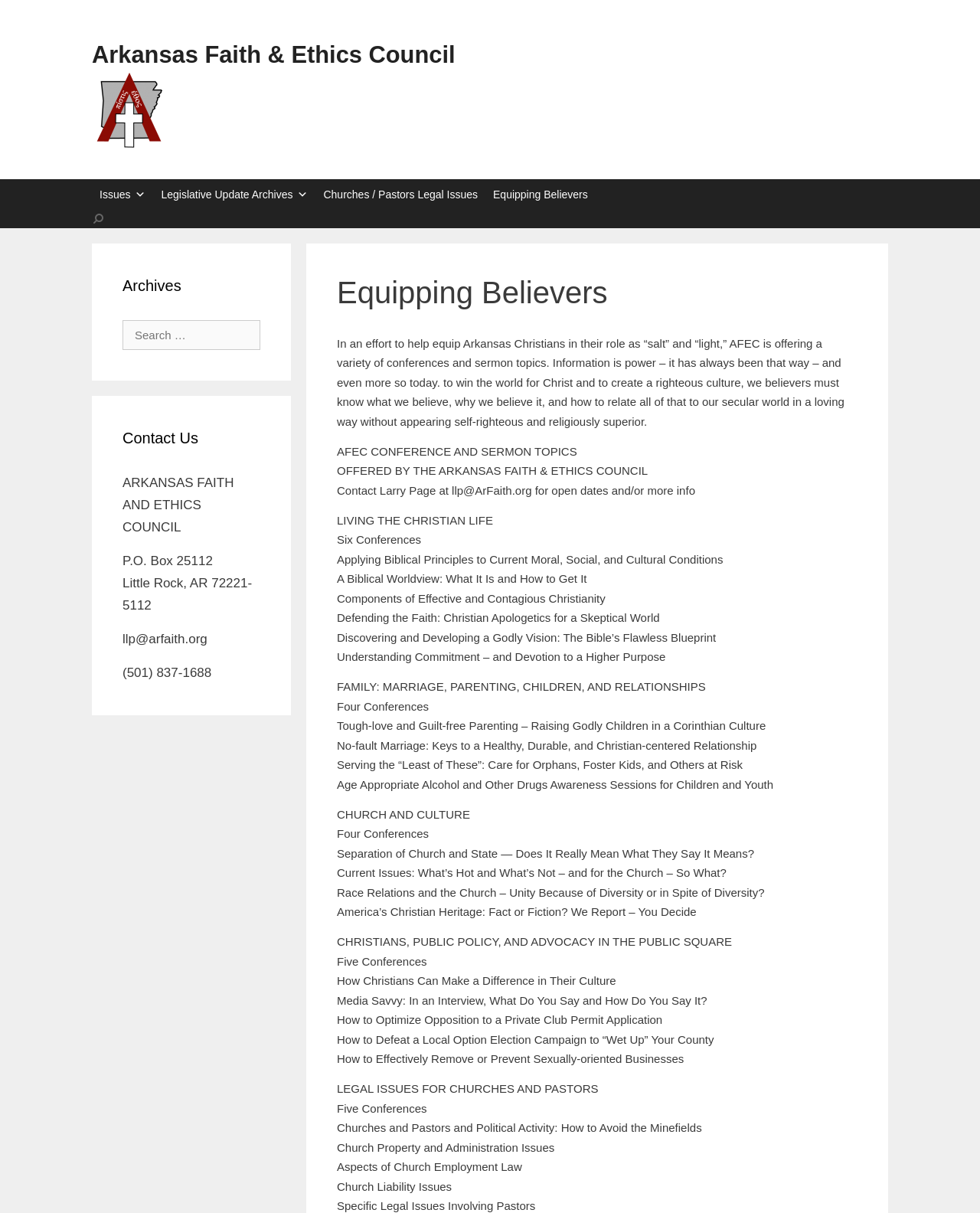What is the contact email of the Arkansas Faith & Ethics Council?
Answer briefly with a single word or phrase based on the image.

llp@arfaith.org